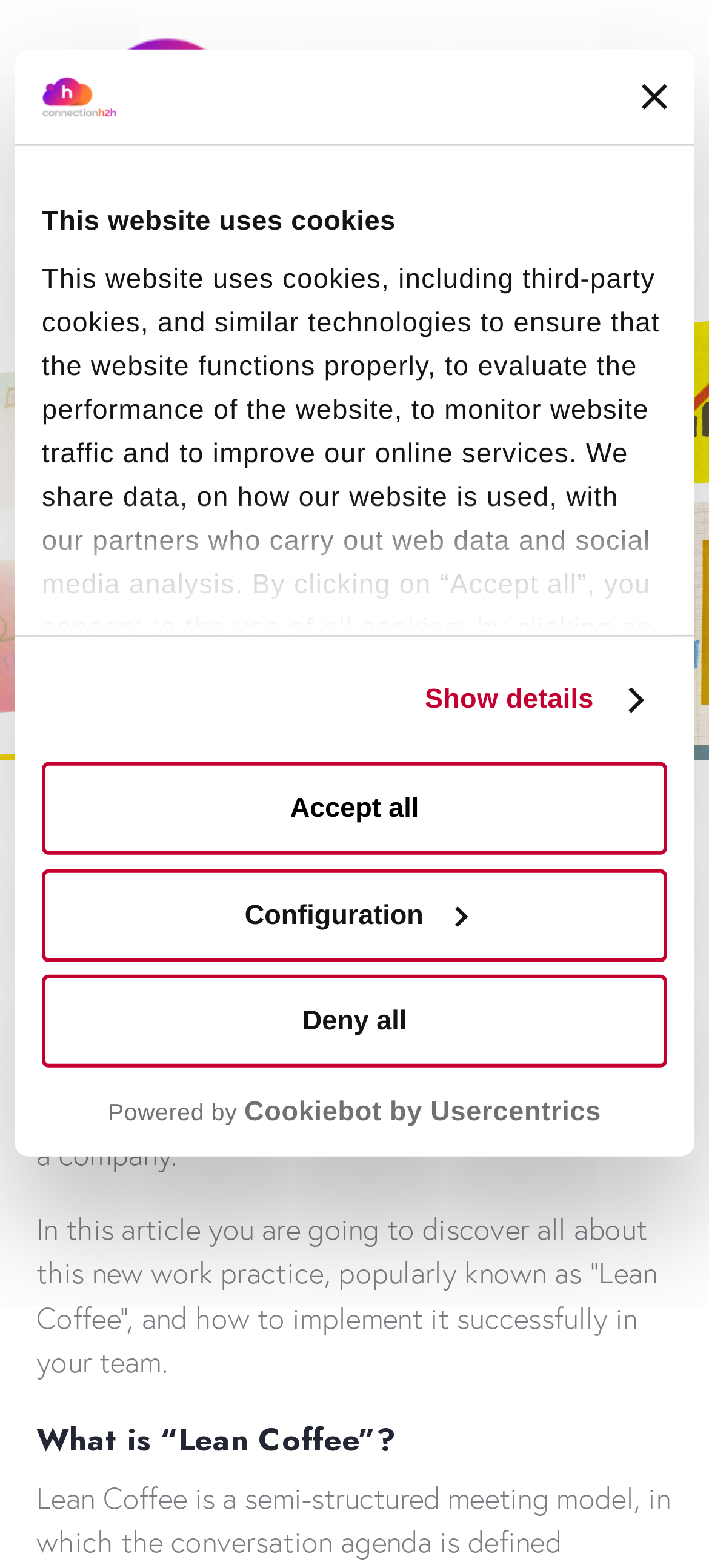Using the provided description: "ByFilomena Santoro", find the bounding box coordinates of the corresponding UI element. The output should be four float numbers between 0 and 1, in the format [left, top, right, bottom].

[0.187, 0.54, 0.584, 0.568]